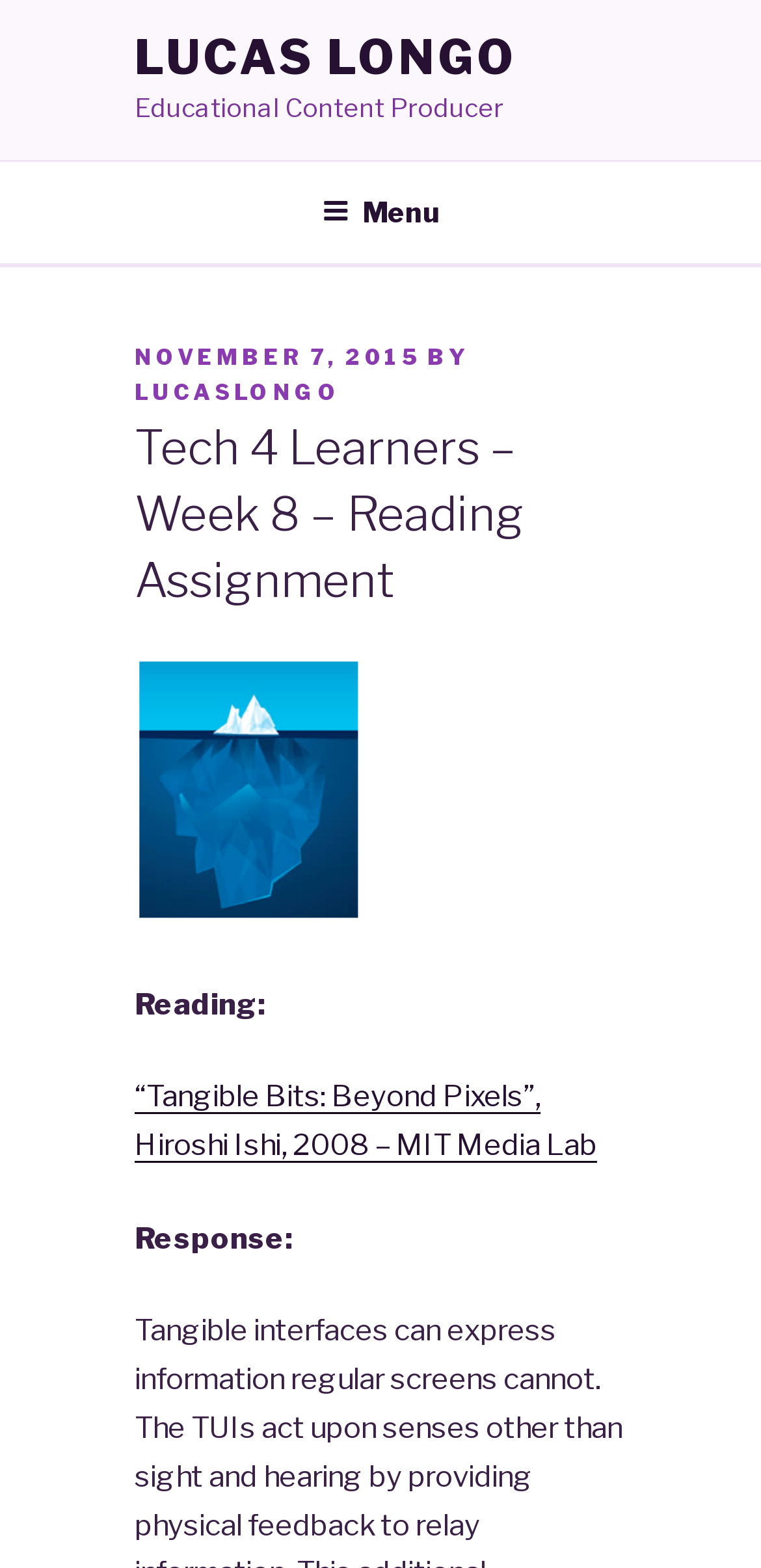Find the bounding box of the element with the following description: "Lucas Longo". The coordinates must be four float numbers between 0 and 1, formatted as [left, top, right, bottom].

[0.177, 0.019, 0.68, 0.055]